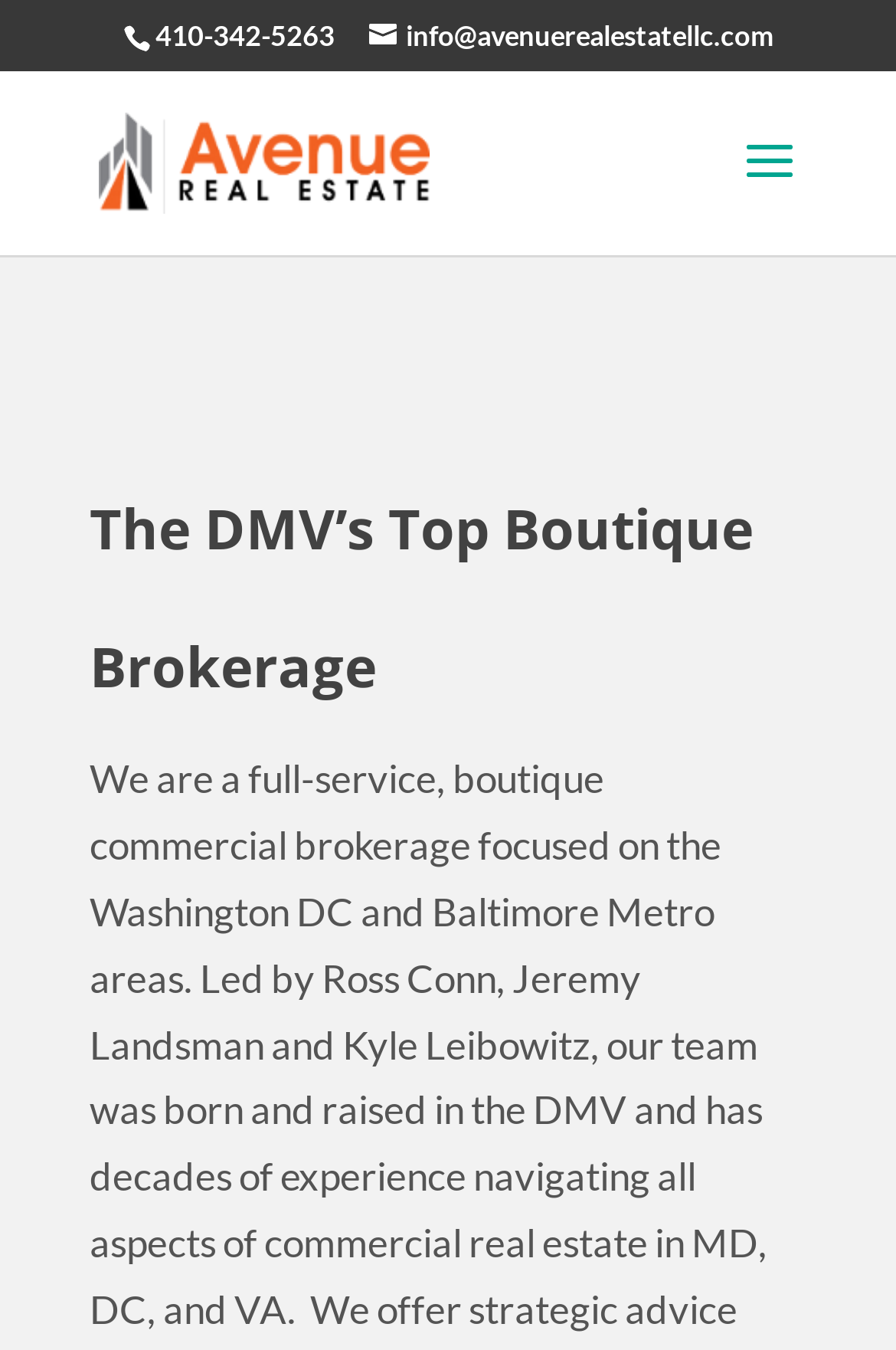Identify the main heading of the webpage and provide its text content.

The DMV’s Top Boutique Brokerage